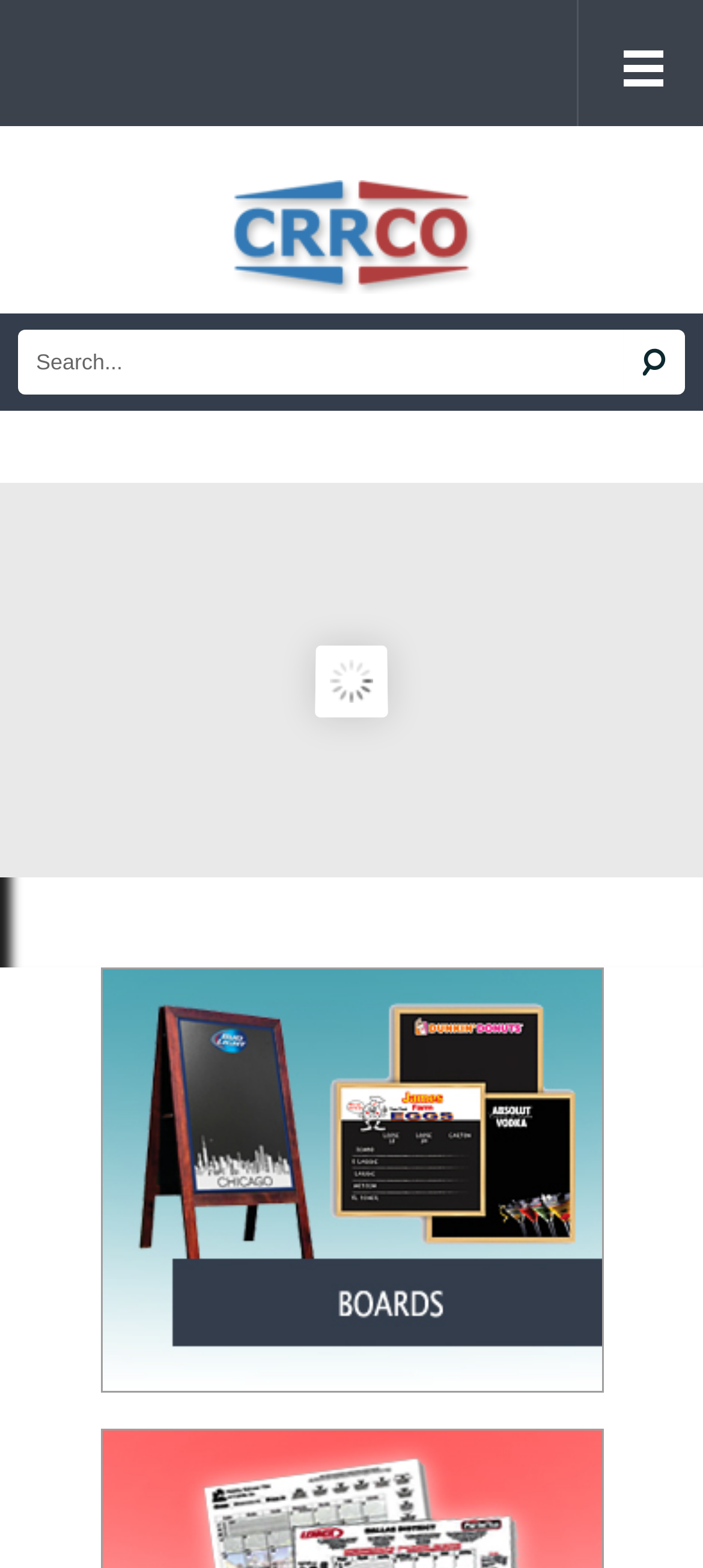Give the bounding box coordinates for this UI element: "alt="Colonial Redi Record Corp"". The coordinates should be four float numbers between 0 and 1, arranged as [left, top, right, bottom].

[0.301, 0.141, 0.699, 0.16]